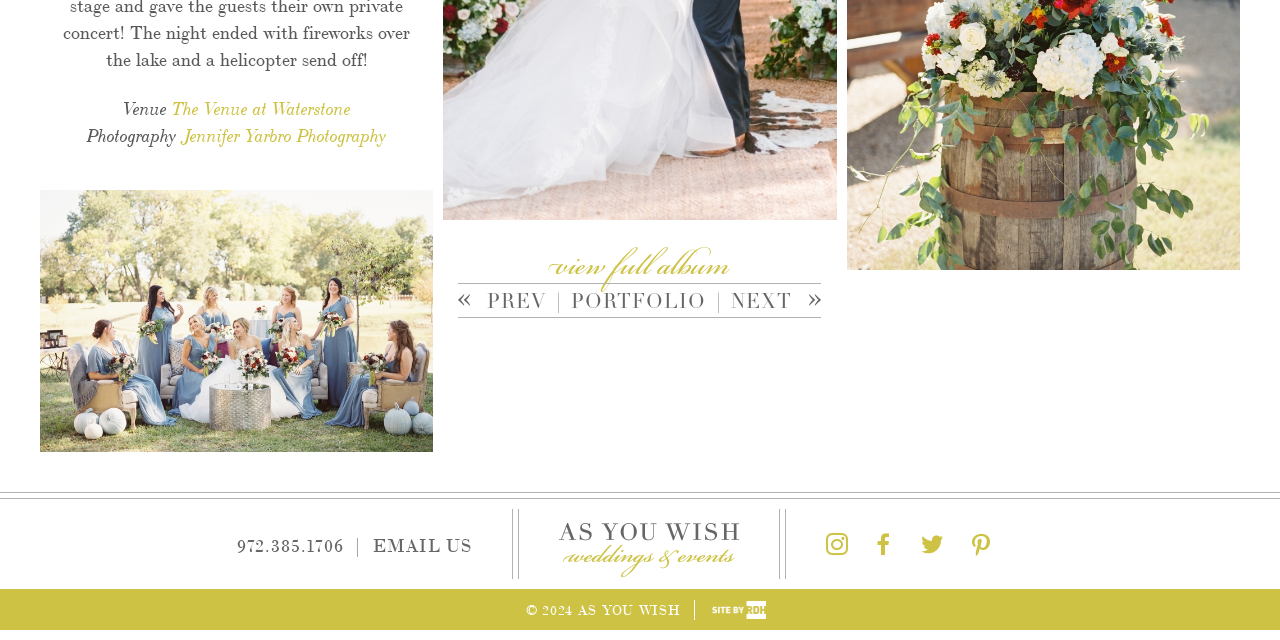Given the element description view full album, specify the bounding box coordinates of the corresponding UI element in the format (top-left x, top-left y, bottom-right x, bottom-right y). All values must be between 0 and 1.

[0.346, 0.36, 0.654, 0.473]